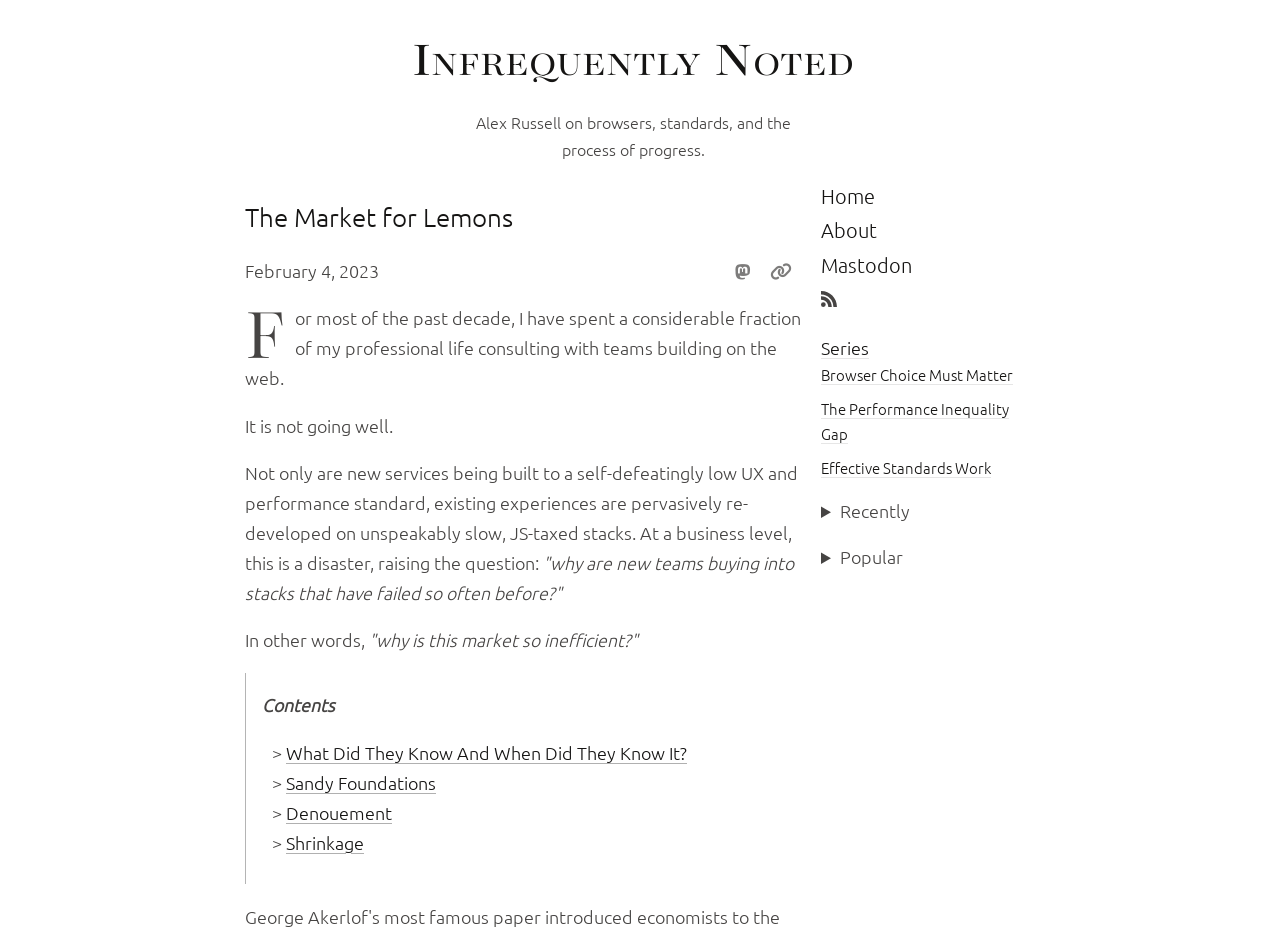What is the purpose of the button 'Share on Mastodon'?
Using the visual information, reply with a single word or short phrase.

Share article on Mastodon